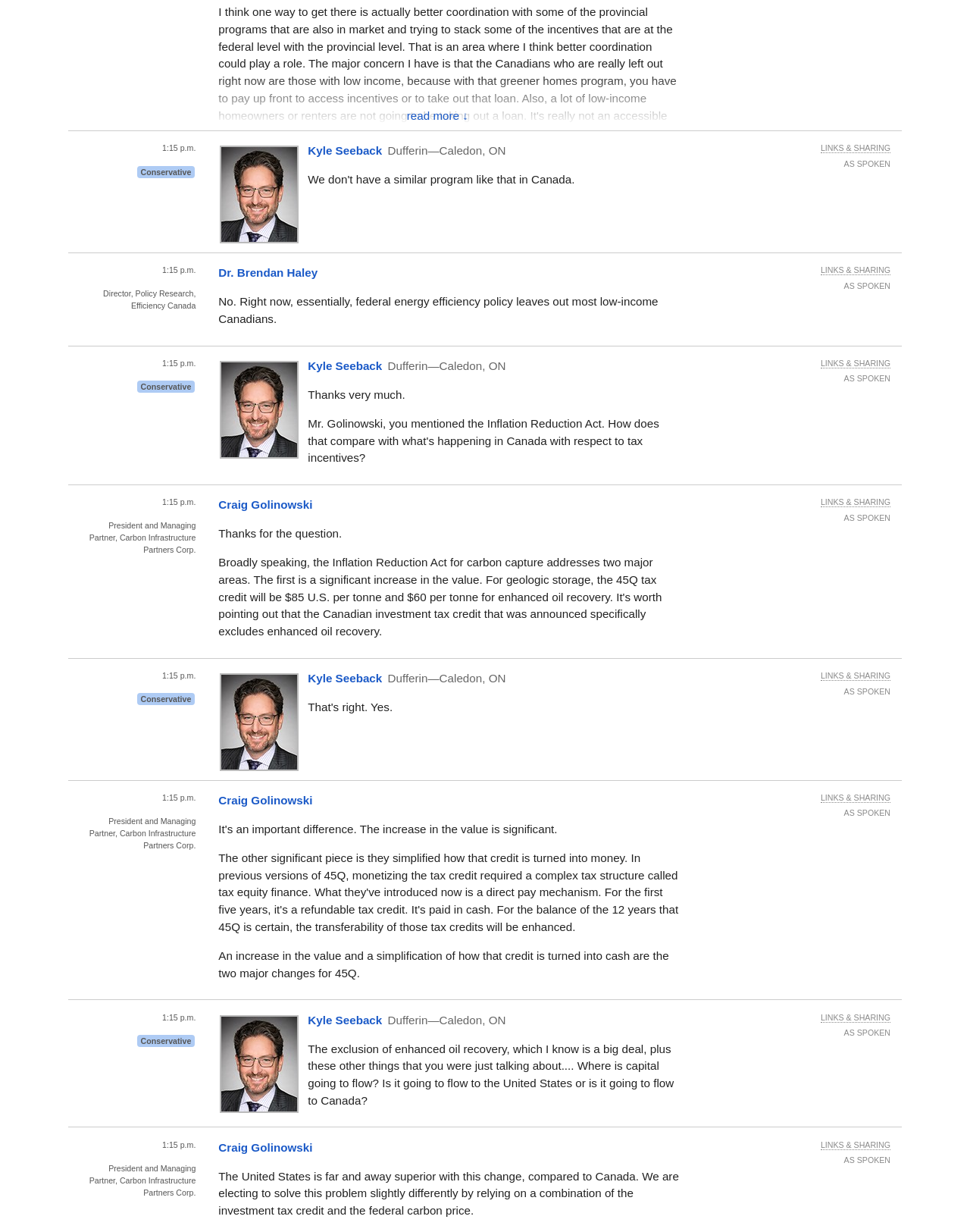Refer to the image and offer a detailed explanation in response to the question: What is the time mentioned at the top of the page?

I found the time '1:20 p.m.' mentioned at the top of the page in multiple locations, indicating that it might be a timestamp for the conversation or meeting being discussed.